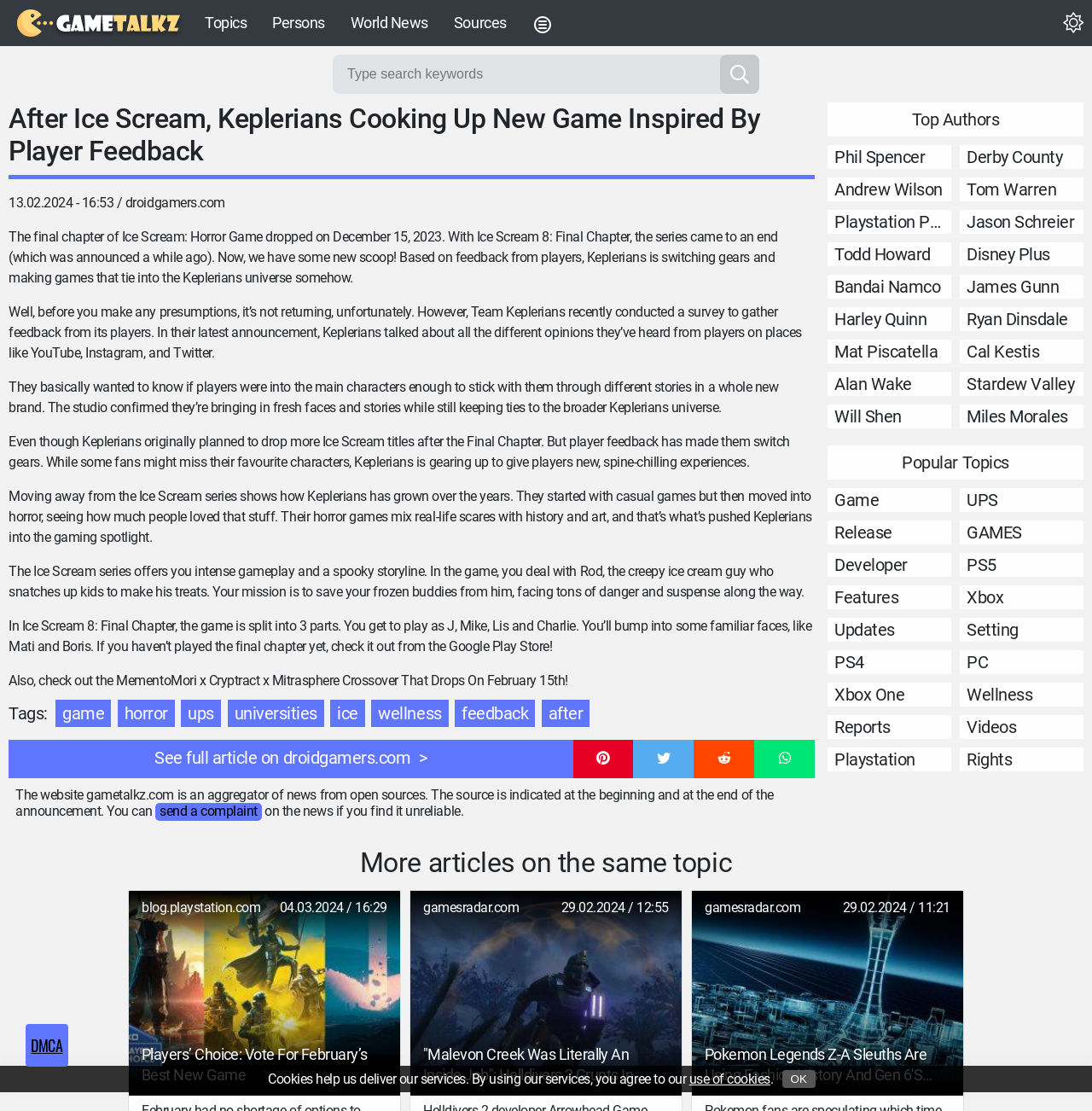Please locate the bounding box coordinates for the element that should be clicked to achieve the following instruction: "Switch to dark mode". Ensure the coordinates are given as four float numbers between 0 and 1, i.e., [left, top, right, bottom].

[0.973, 0.012, 0.992, 0.03]